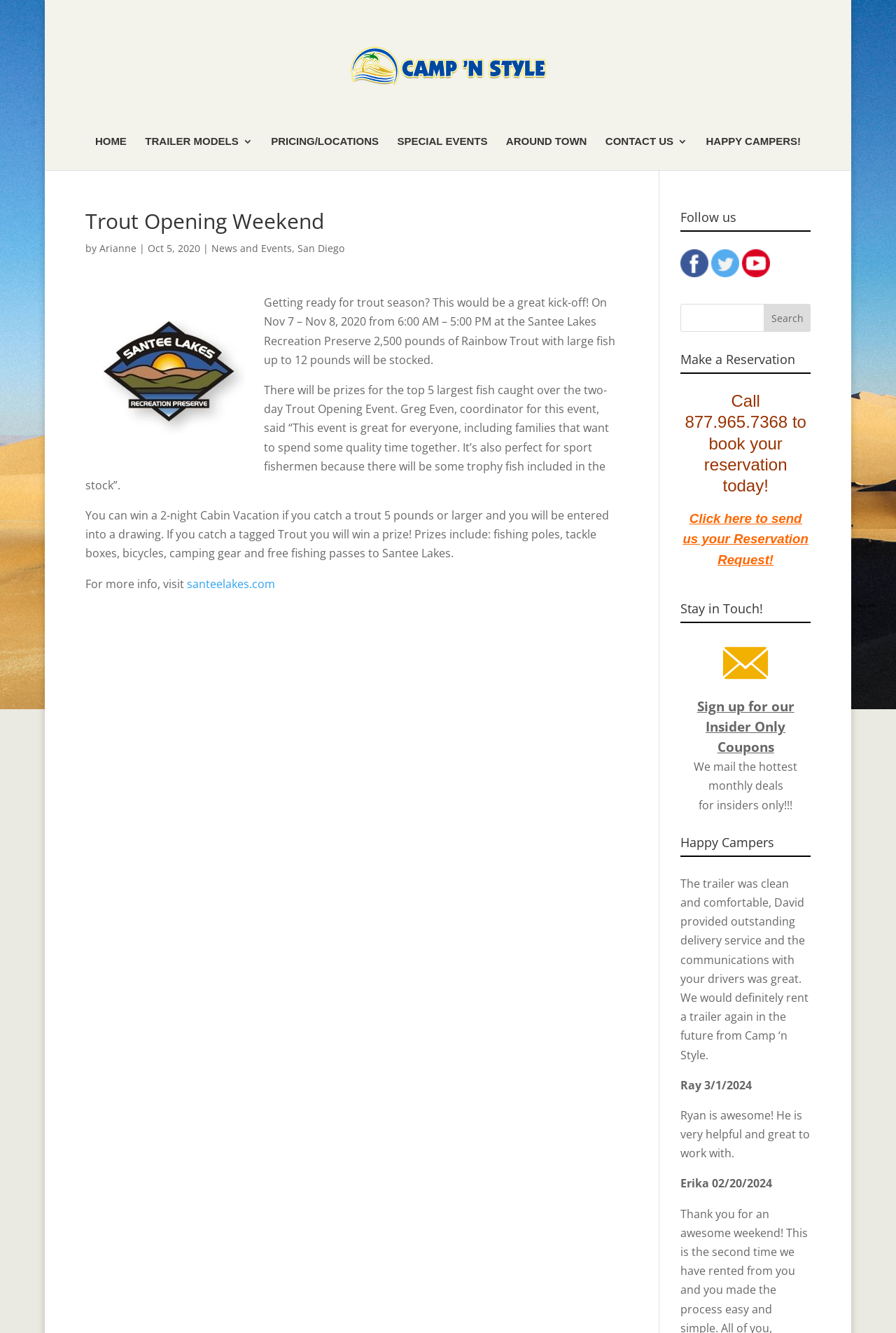What is the prize for catching a trout 5 pounds or larger?
Use the image to answer the question with a single word or phrase.

2-night Cabin Vacation